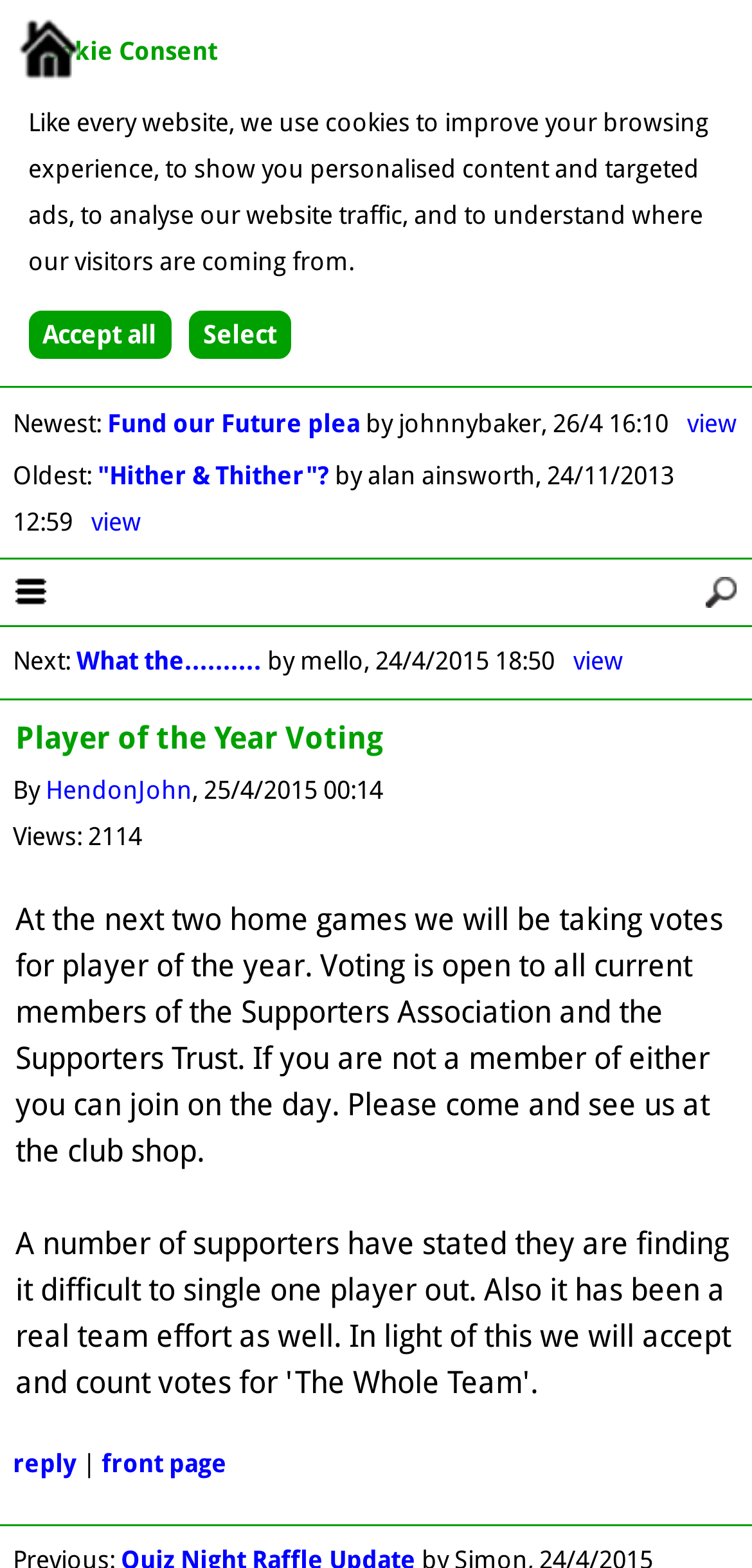What is the name of the author of the 'Player of the Year Voting' topic?
Please look at the screenshot and answer in one word or a short phrase.

HendonJohn